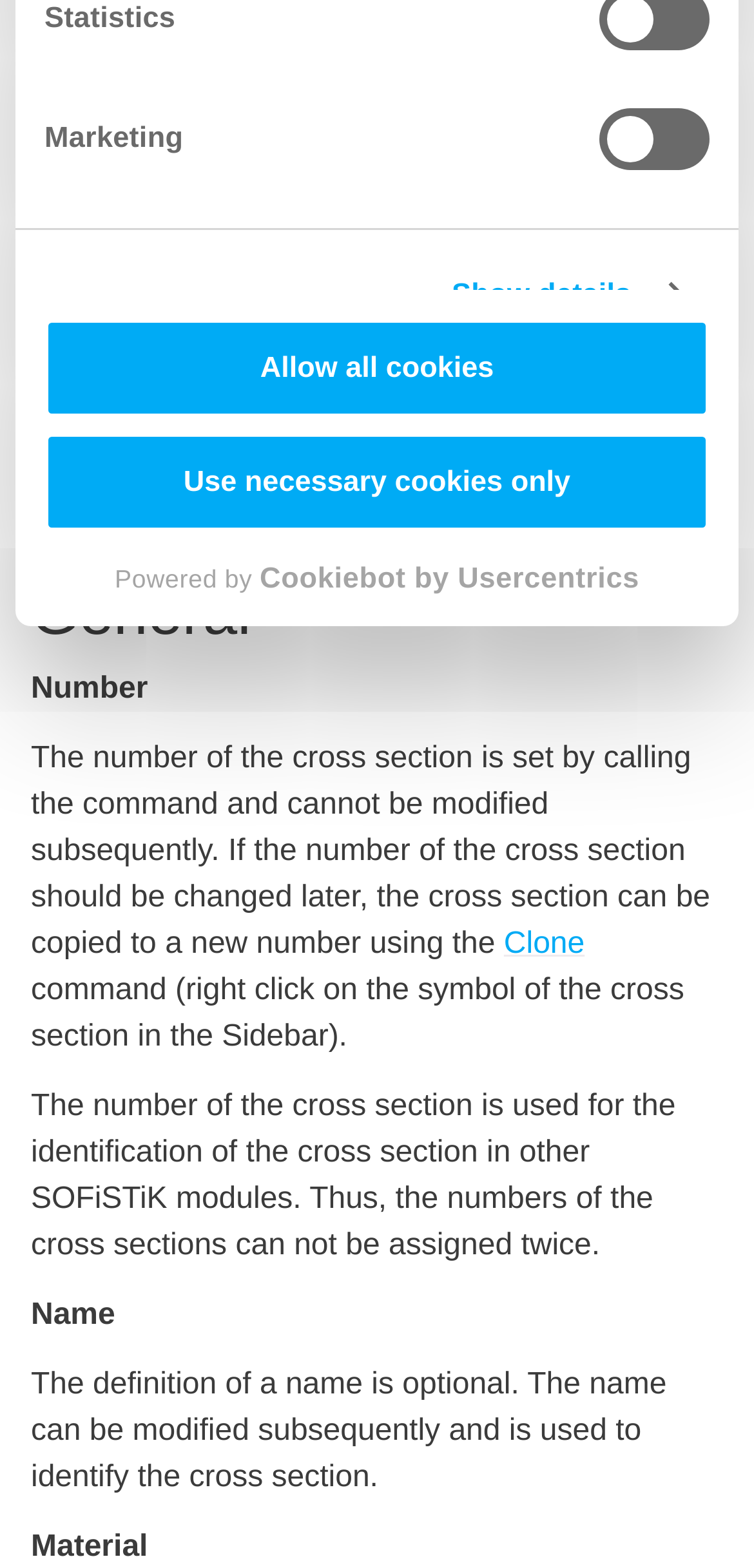Find the bounding box coordinates for the element described here: "Show details".

[0.599, 0.174, 0.903, 0.204]